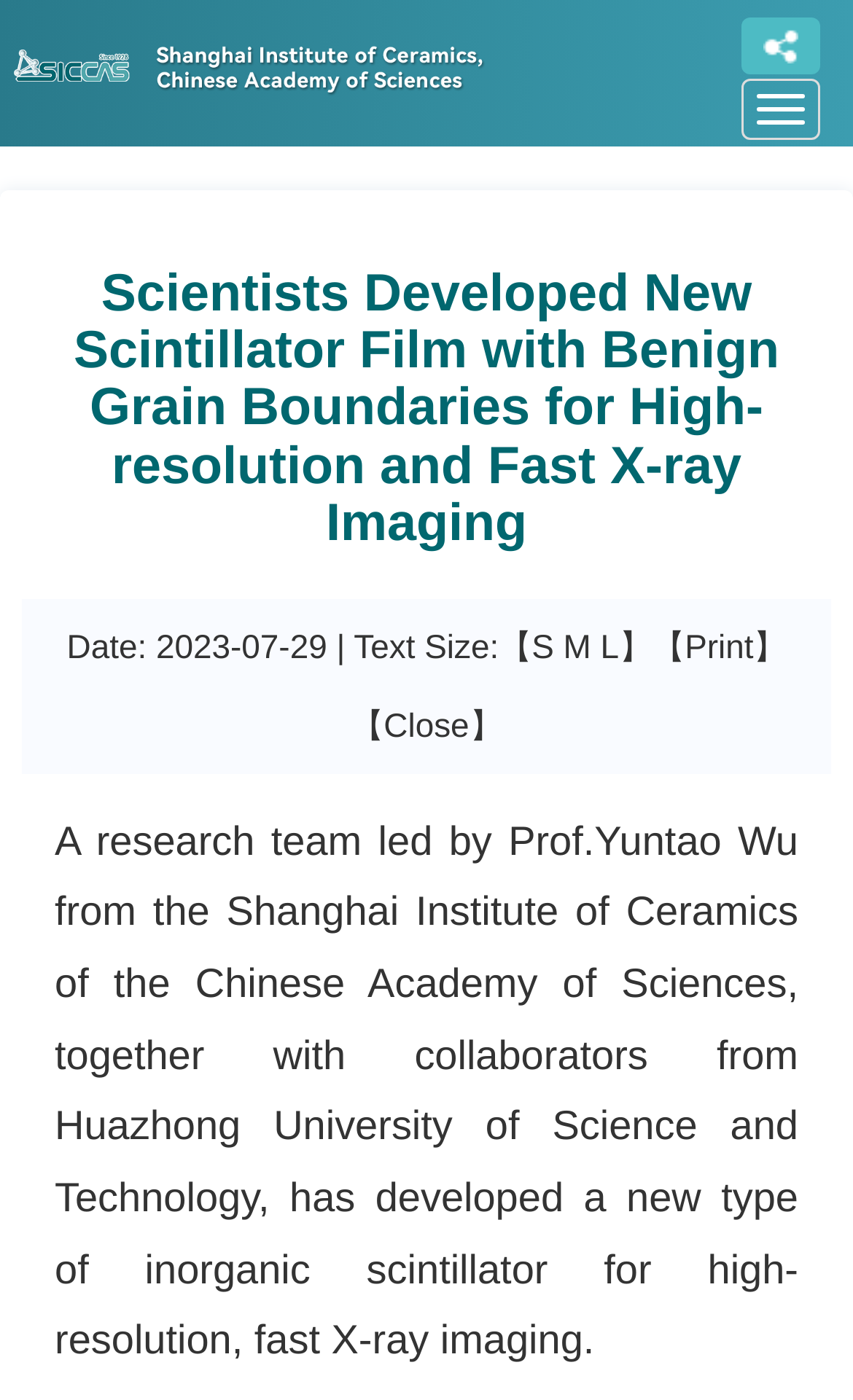Provide a thorough and detailed response to the question by examining the image: 
What is the text size adjustment option?

I found the text size adjustment option by looking at the StaticText element with the text 'Text Size:【' and its adjacent link elements with the text 'S', 'M', and 'L'. These links are likely to be used to adjust the text size.